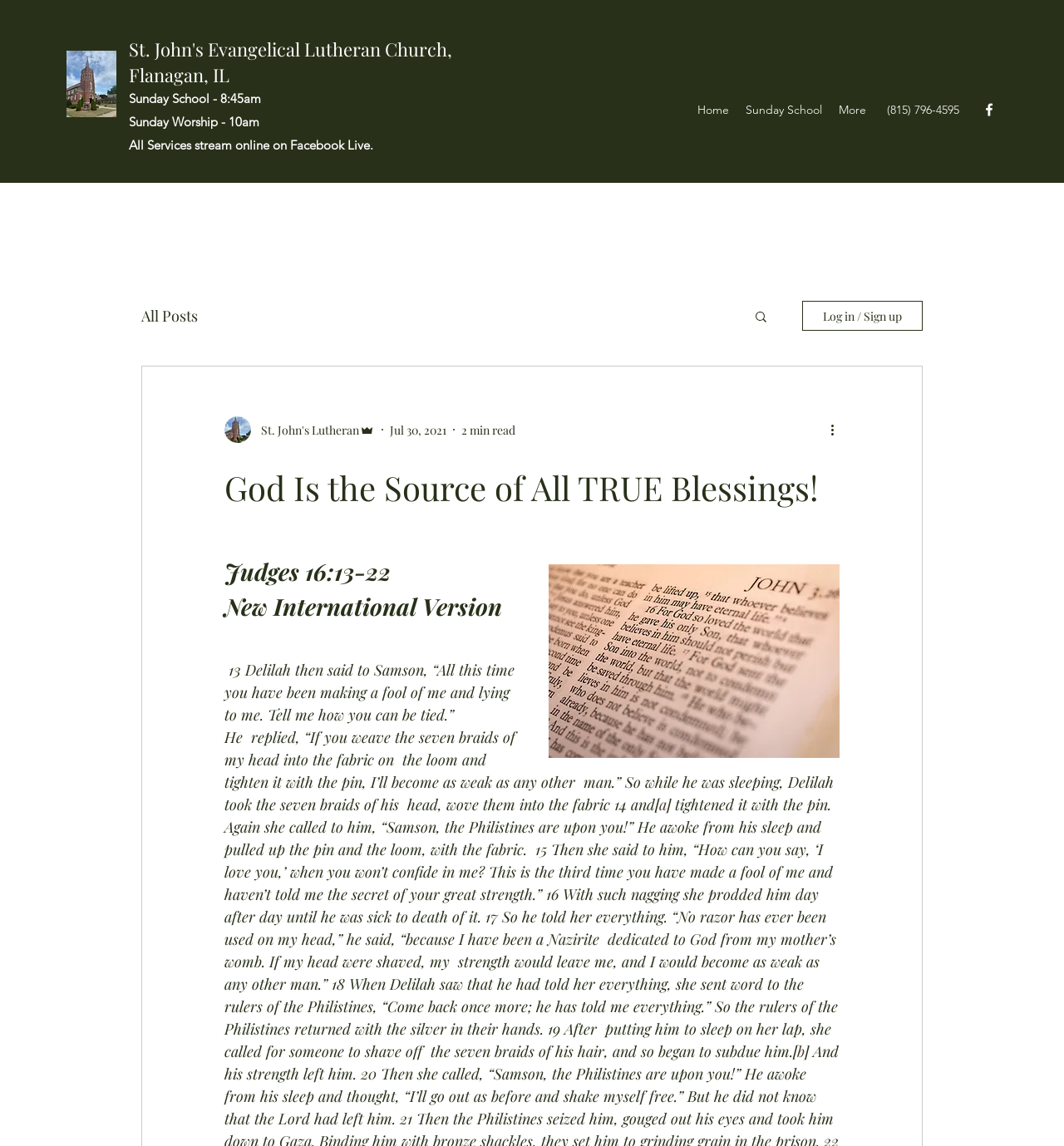Can you identify the bounding box coordinates of the clickable region needed to carry out this instruction: 'Read more about 'Judges 16:13-22 New International Version''? The coordinates should be four float numbers within the range of 0 to 1, stated as [left, top, right, bottom].

[0.211, 0.484, 0.789, 0.545]